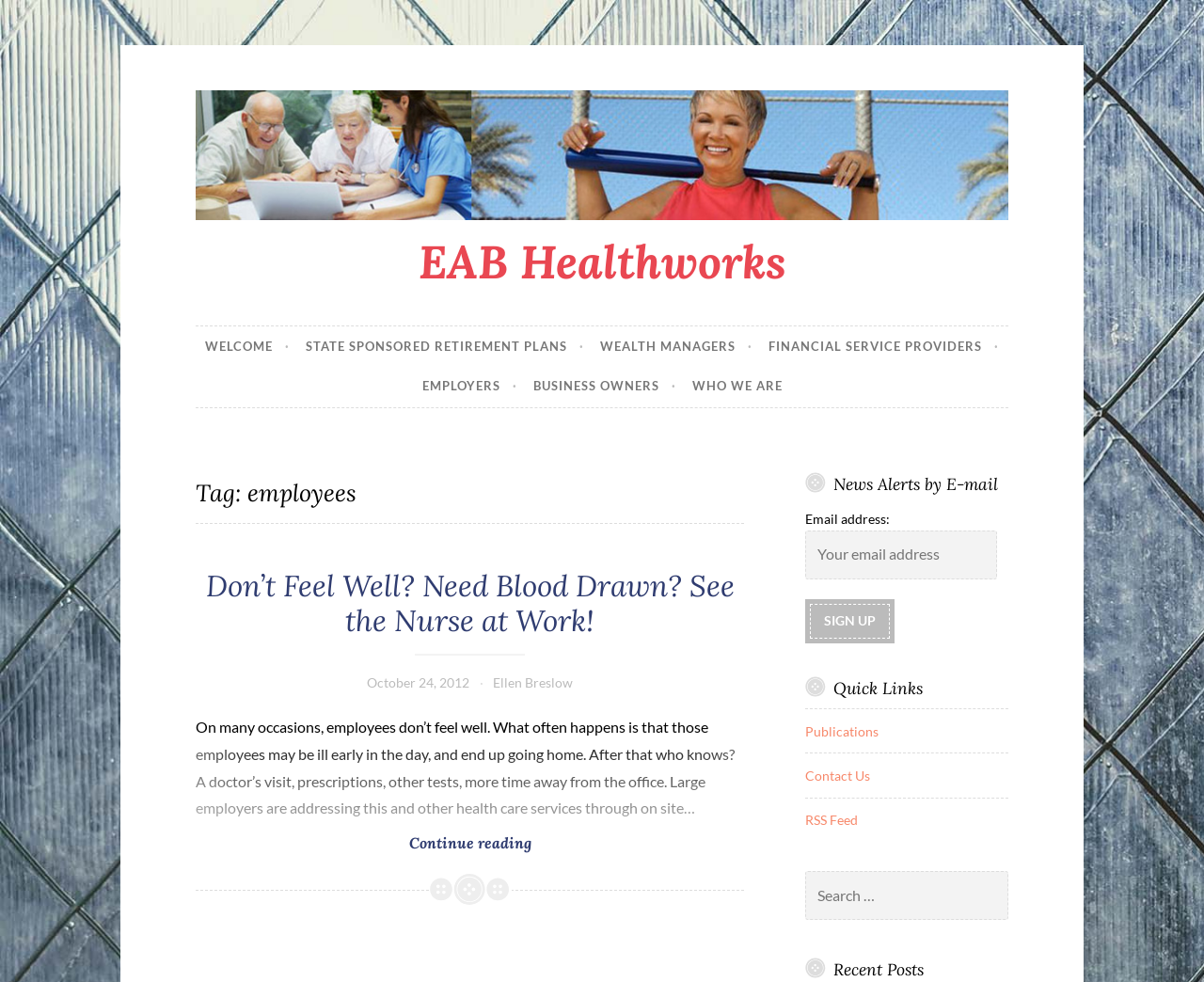What is the name of the organization?
Answer the question with just one word or phrase using the image.

EAB Healthworks